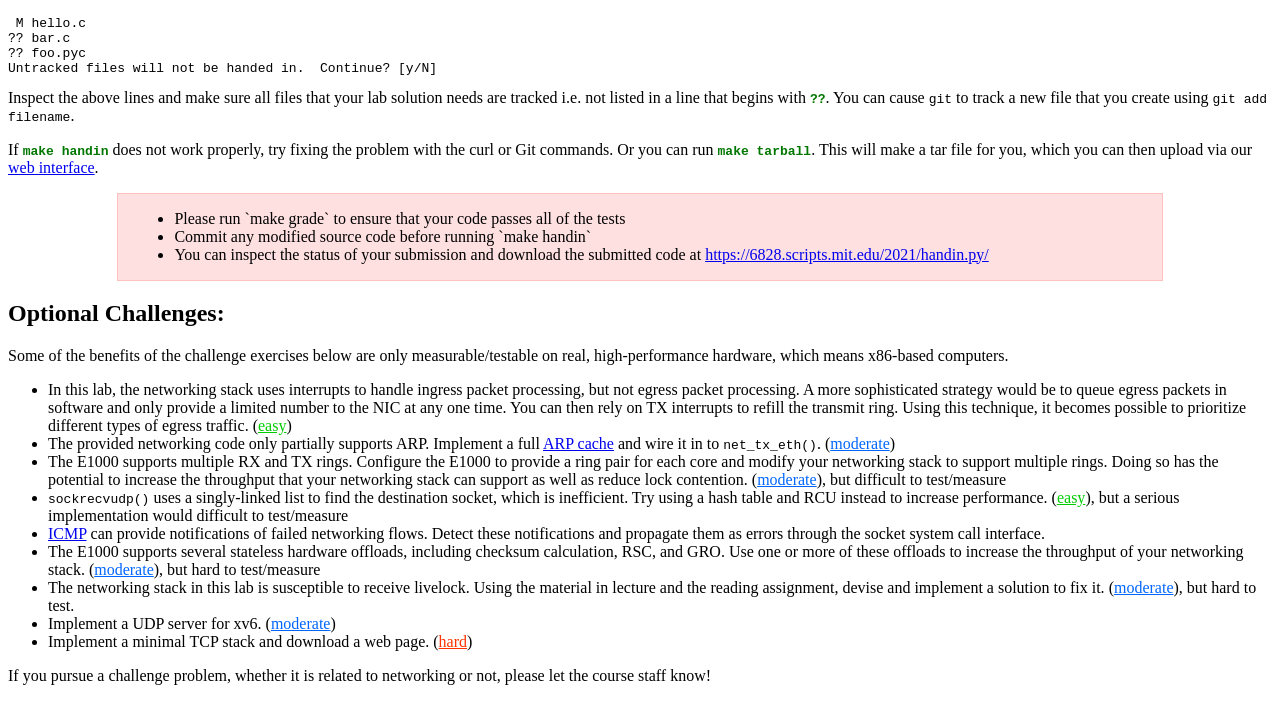Select the bounding box coordinates of the element I need to click to carry out the following instruction: "Click the 'hard' link".

[0.343, 0.904, 0.365, 0.928]